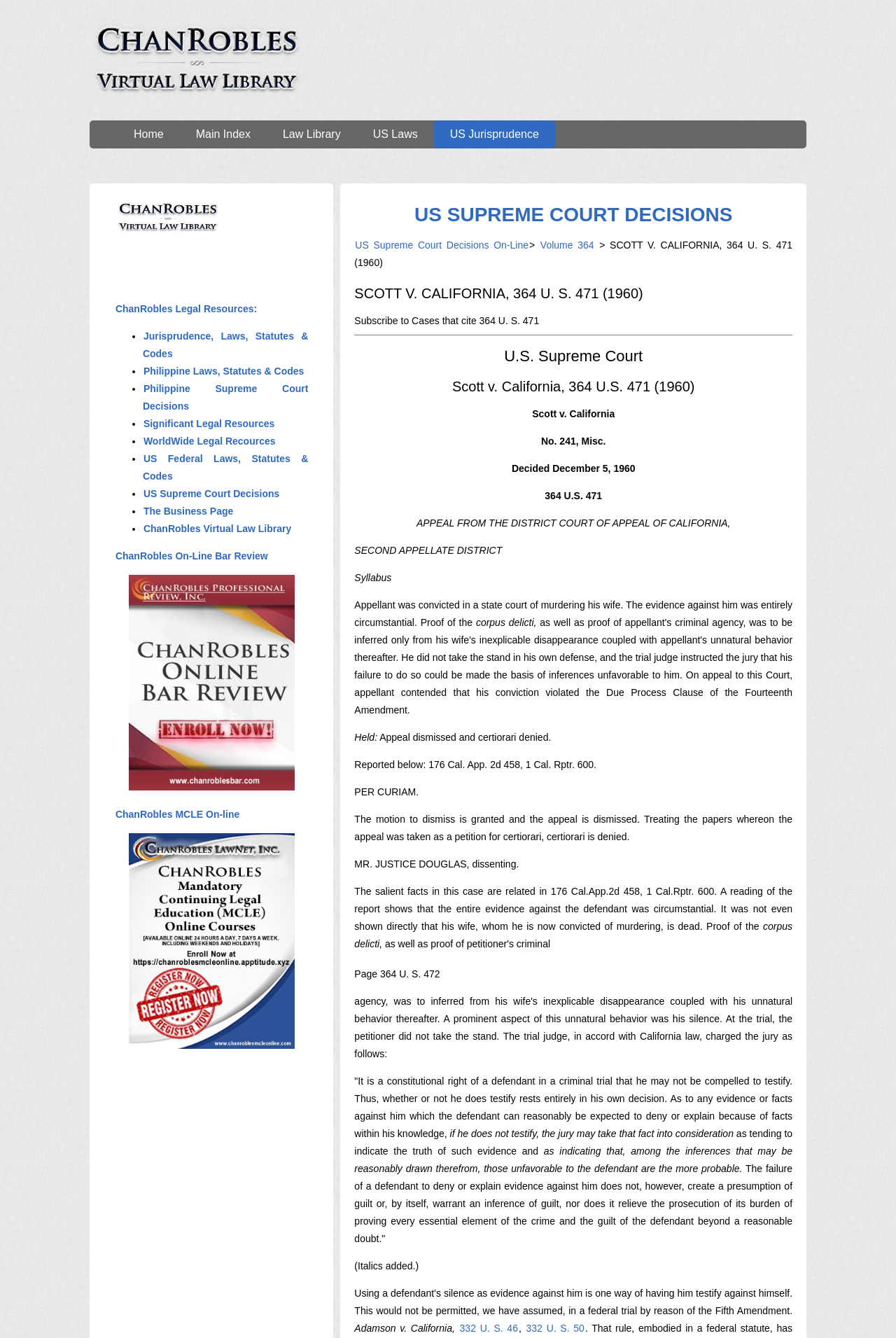How many links are there in the webpage?
By examining the image, provide a one-word or phrase answer.

More than 20